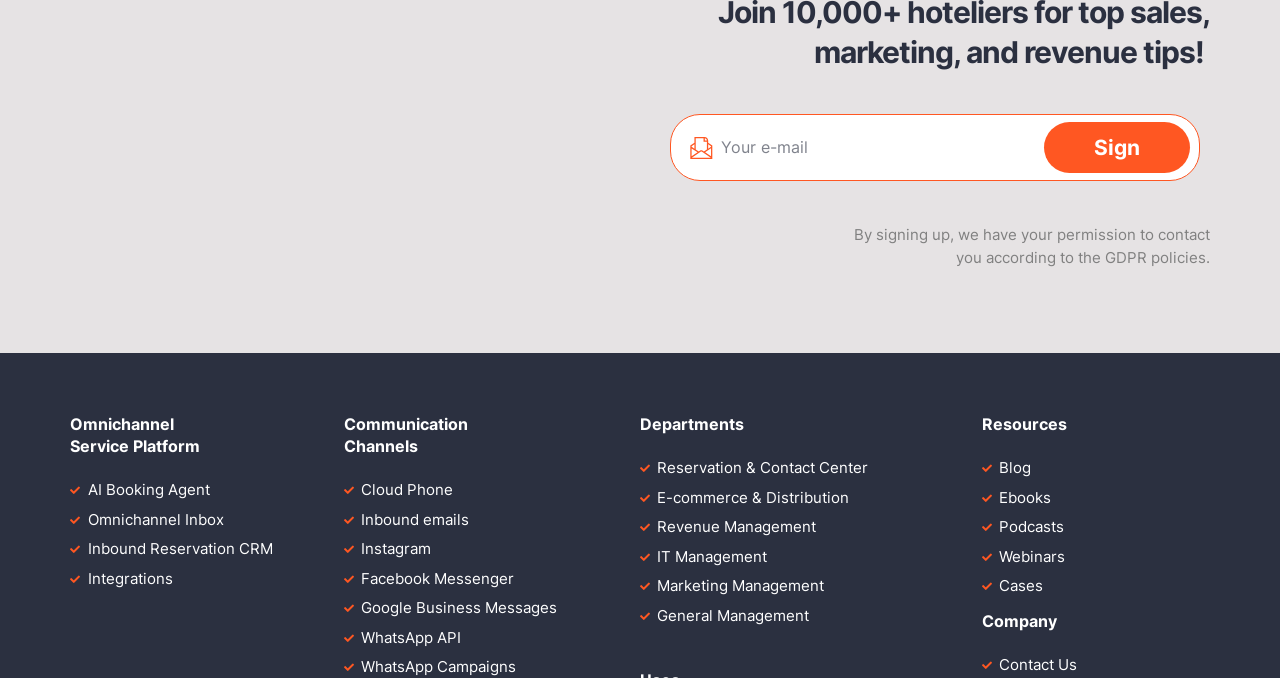Based on the element description: "Instagram", identify the bounding box coordinates for this UI element. The coordinates must be four float numbers between 0 and 1, listed as [left, top, right, bottom].

[0.268, 0.794, 0.5, 0.827]